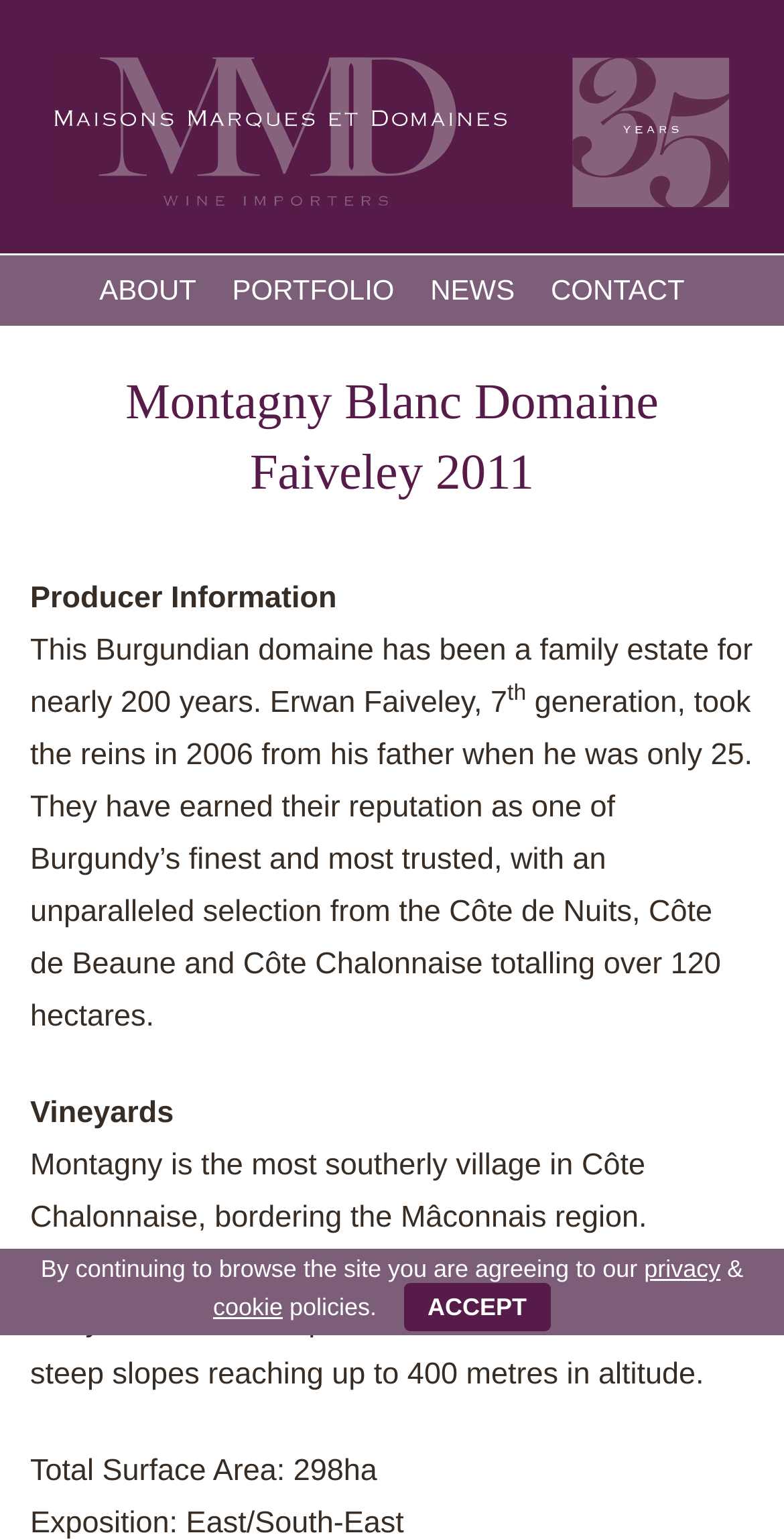Find the bounding box coordinates of the area that needs to be clicked in order to achieve the following instruction: "Read about Montagny Blanc Domaine Faiveley 2011". The coordinates should be specified as four float numbers between 0 and 1, i.e., [left, top, right, bottom].

[0.038, 0.239, 0.962, 0.331]